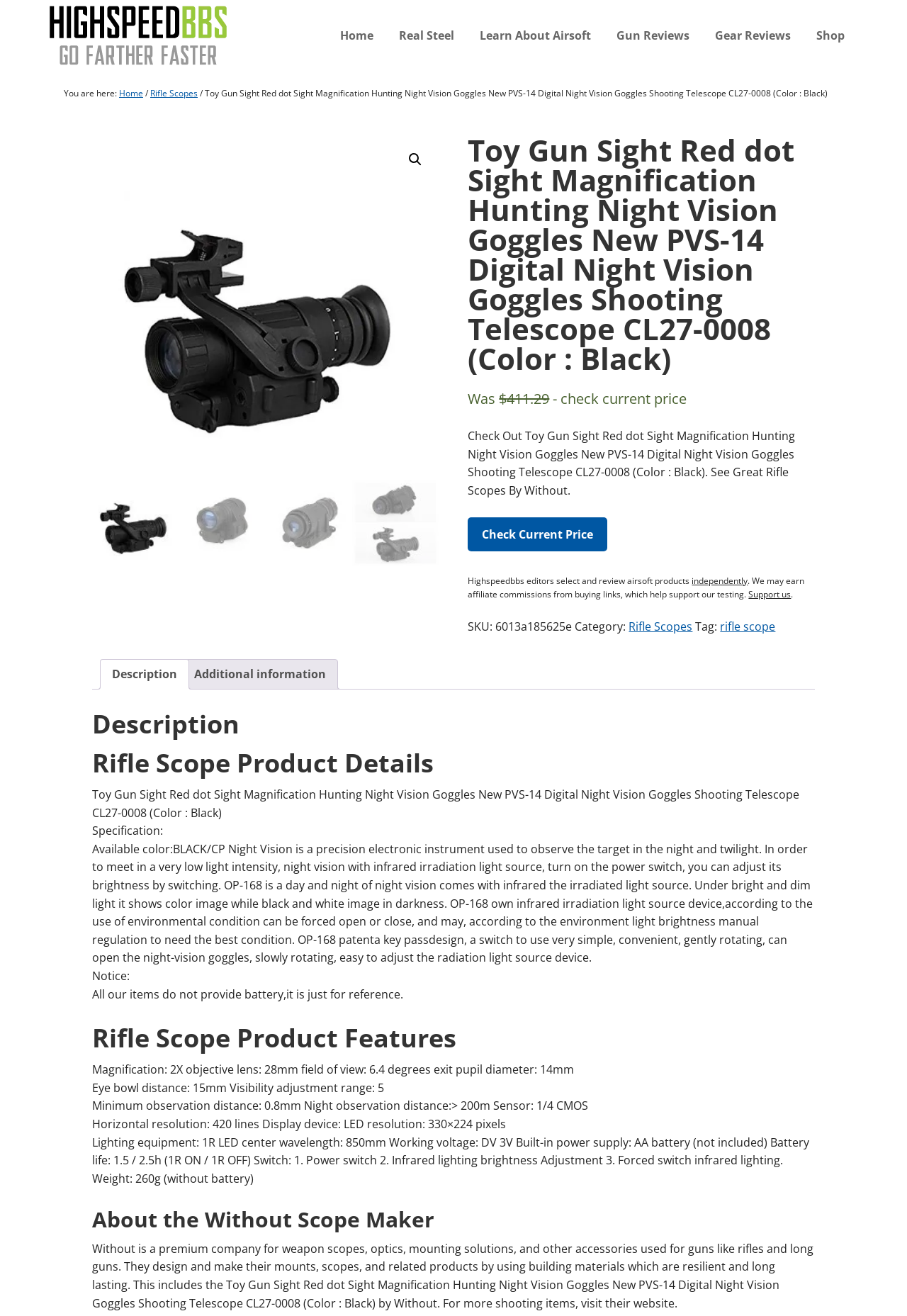Find the bounding box coordinates of the clickable area that will achieve the following instruction: "Switch to the 'Additional information' tab".

[0.201, 0.501, 0.373, 0.524]